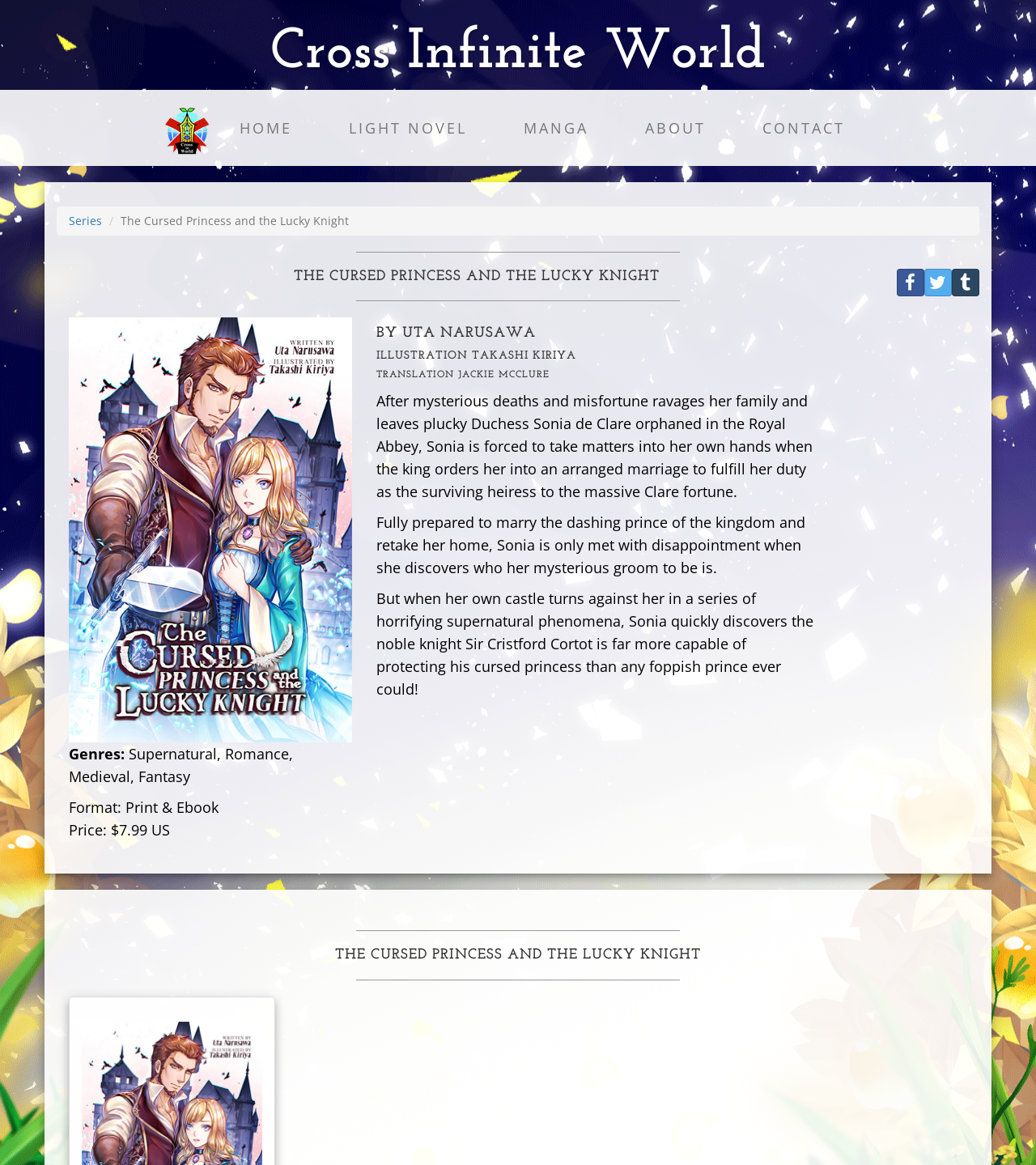What is the price of the book?
Please provide an in-depth and detailed response to the question.

The price of the book can be found in the section that describes the book details, where it says 'Price: $7.99 US' in a static text element.